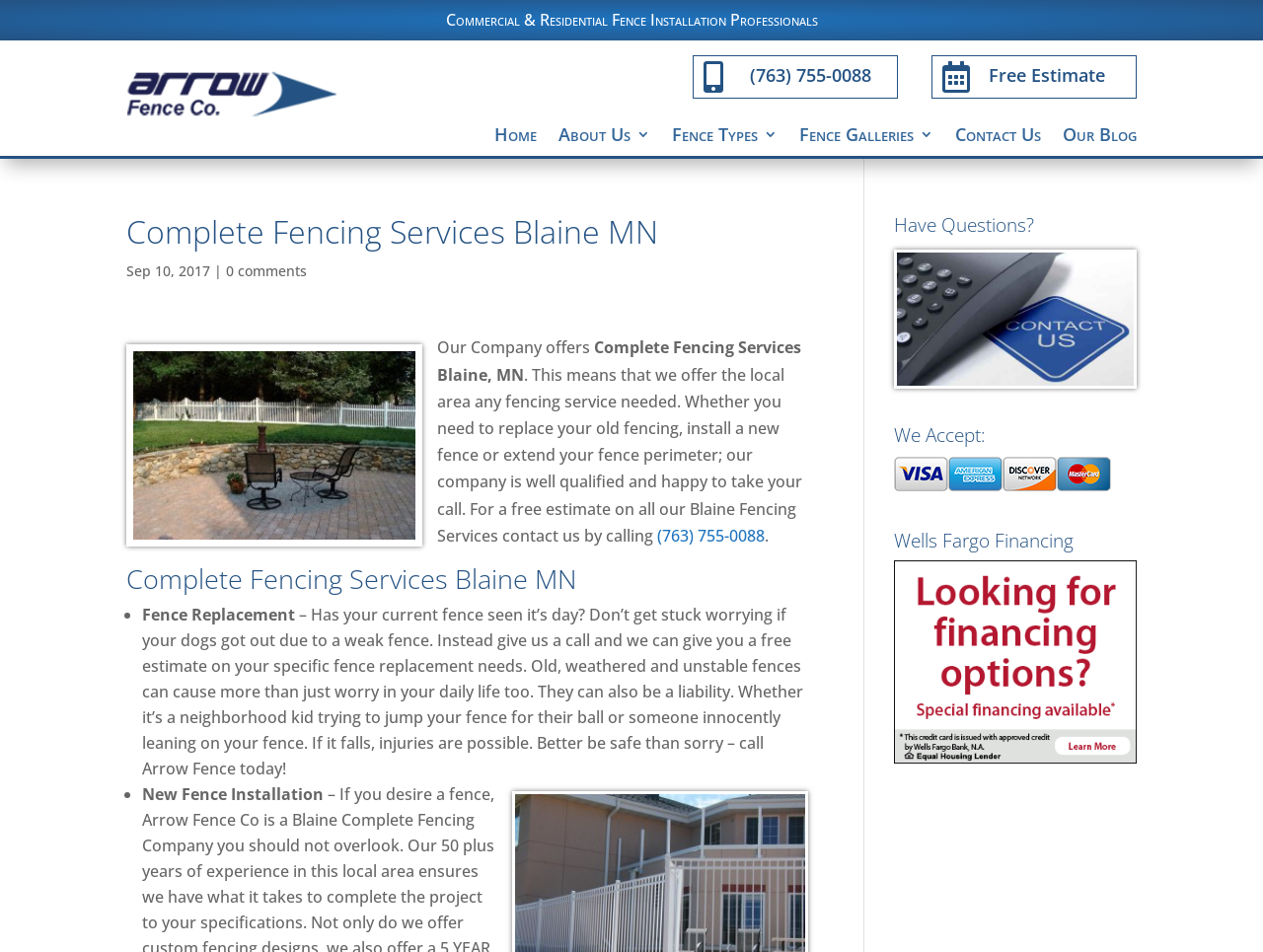Write an elaborate caption that captures the essence of the webpage.

The webpage is about Complete Fencing Services Blaine MN, a company that offers commercial and residential fence installation services. At the top of the page, there is a logo of Arrow Fence, accompanied by a phone number and a "Free Estimate" button. Below the logo, there is a navigation menu with links to different sections of the website, including "Home", "About Us", "Fence Types", "Fence Galleries", "Contact Us", and "Our Blog".

The main content of the page is divided into two sections. On the left side, there is a heading that reads "Complete Fencing Services Blaine MN" followed by a brief introduction to the company and its services. Below the introduction, there is a list of services offered, including fence replacement and new fence installation, with detailed descriptions of each service.

On the right side of the page, there are three sections. The first section has a heading "Have Questions?" and a link to contact the company with any fencing questions. The second section has a heading "We Accept:" and an image of credit cards accepted. The third section has a heading "Wells Fargo Financing" and a link to learn more about financing options.

Throughout the page, there are several images, including the company logo, a photo of a fence, and icons for phone numbers and email addresses. The overall layout is organized, with clear headings and concise text, making it easy to navigate and find the desired information.